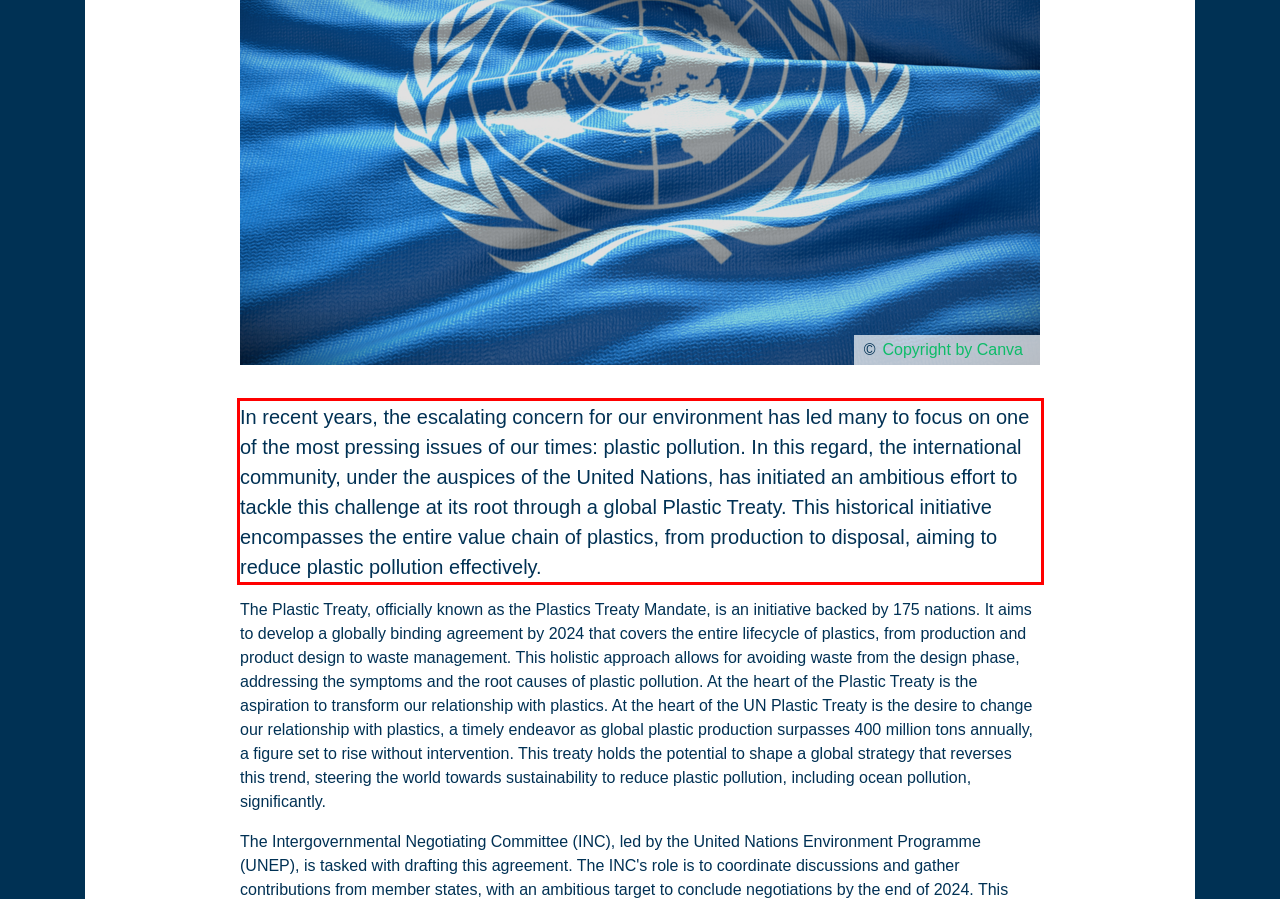You have a webpage screenshot with a red rectangle surrounding a UI element. Extract the text content from within this red bounding box.

In recent years, the escalating concern for our environment has led many to focus on one of the most pressing issues of our times: plastic pollution. In this regard, the international community, under the auspices of the United Nations, has initiated an ambitious effort to tackle this challenge at its root through a global Plastic Treaty. This historical initiative encompasses the entire value chain of plastics, from production to disposal, aiming to reduce plastic pollution effectively.